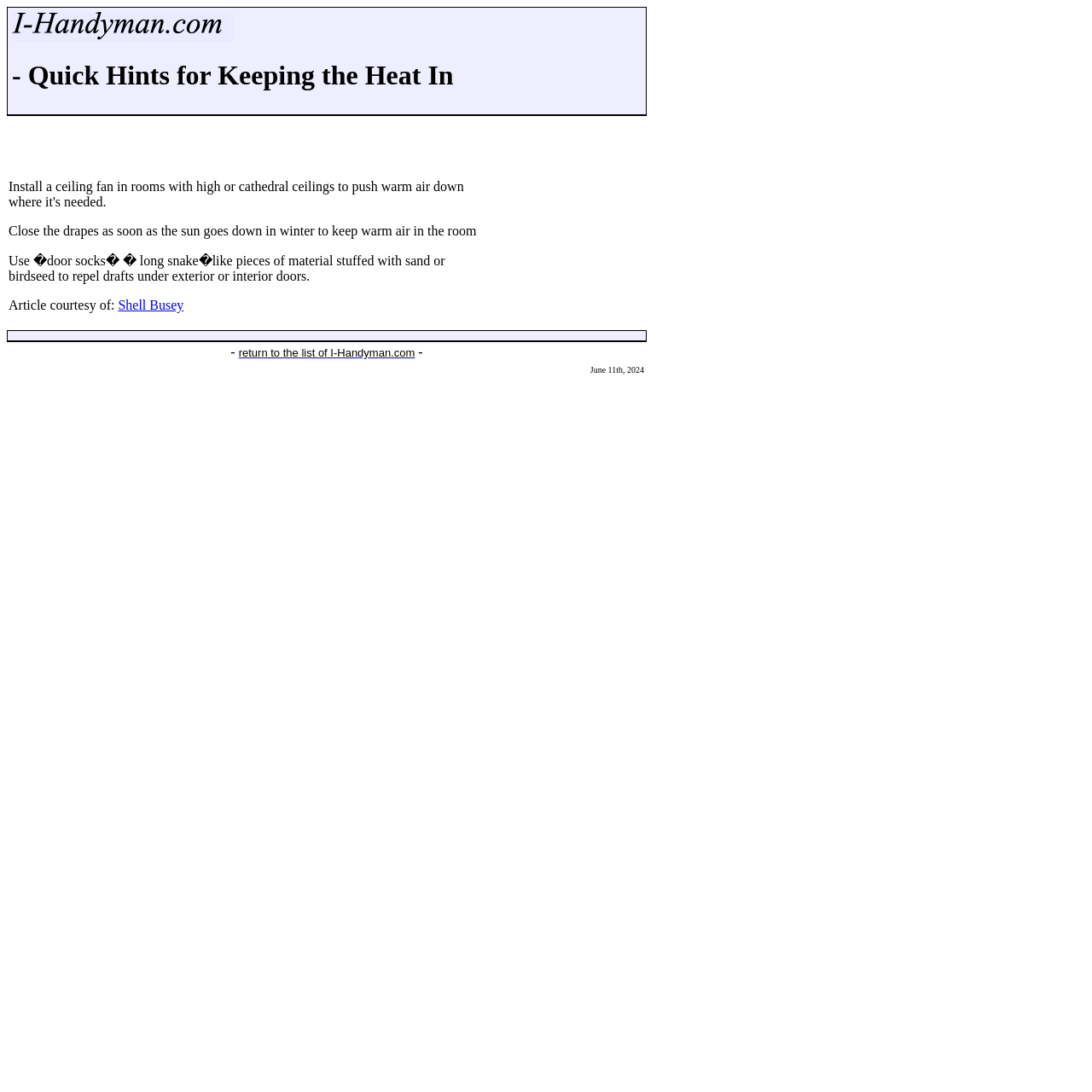Using the information in the image, give a comprehensive answer to the question: 
What is the date mentioned in the webpage?

The webpage contains a table cell with the text 'June 11th, 2024', which suggests that this is a specific date mentioned in the webpage.